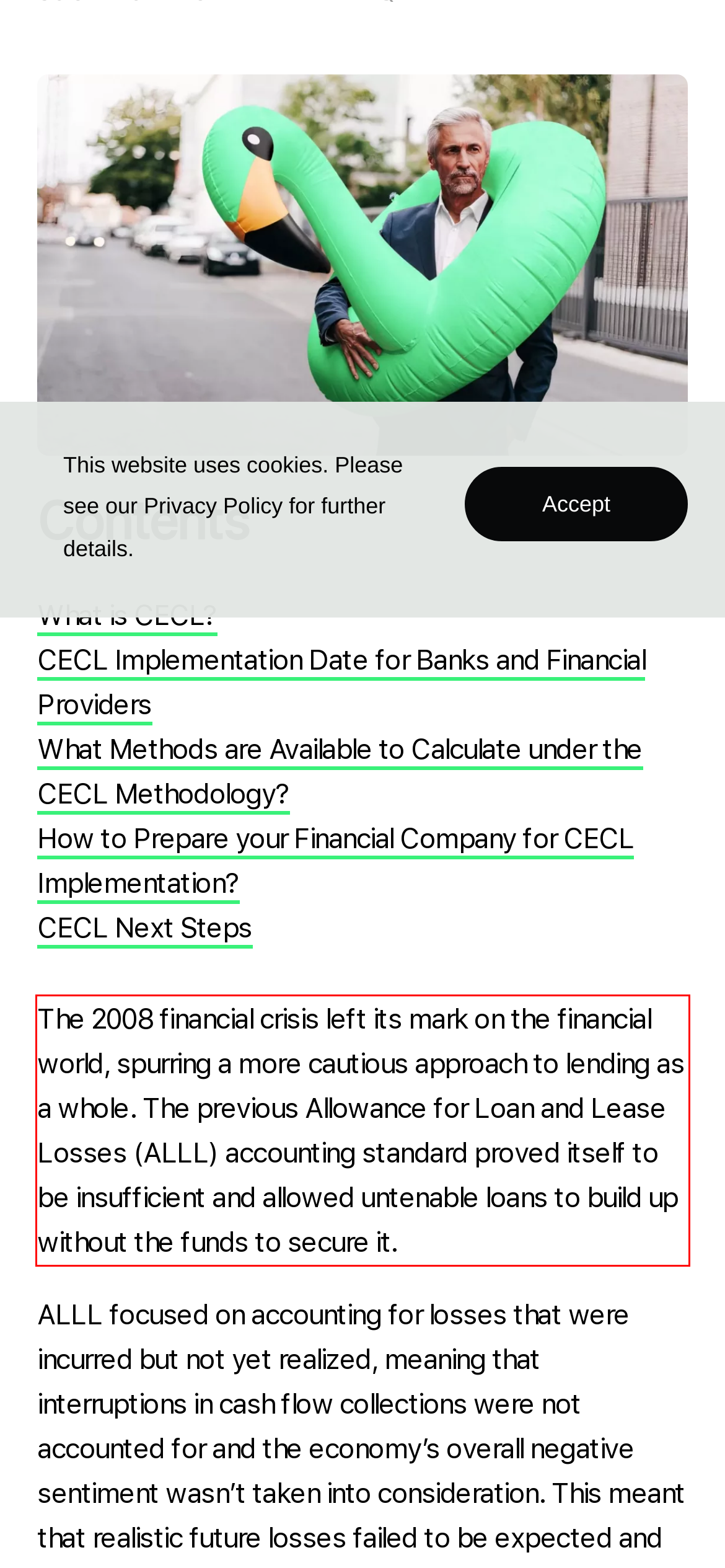Please perform OCR on the text within the red rectangle in the webpage screenshot and return the text content.

The 2008 financial crisis left its mark on the financial world, spurring a more cautious approach to lending as a whole. The previous Allowance for Loan and Lease Losses (ALLL) accounting standard proved itself to be insufficient and allowed untenable loans to build up without the funds to secure it.